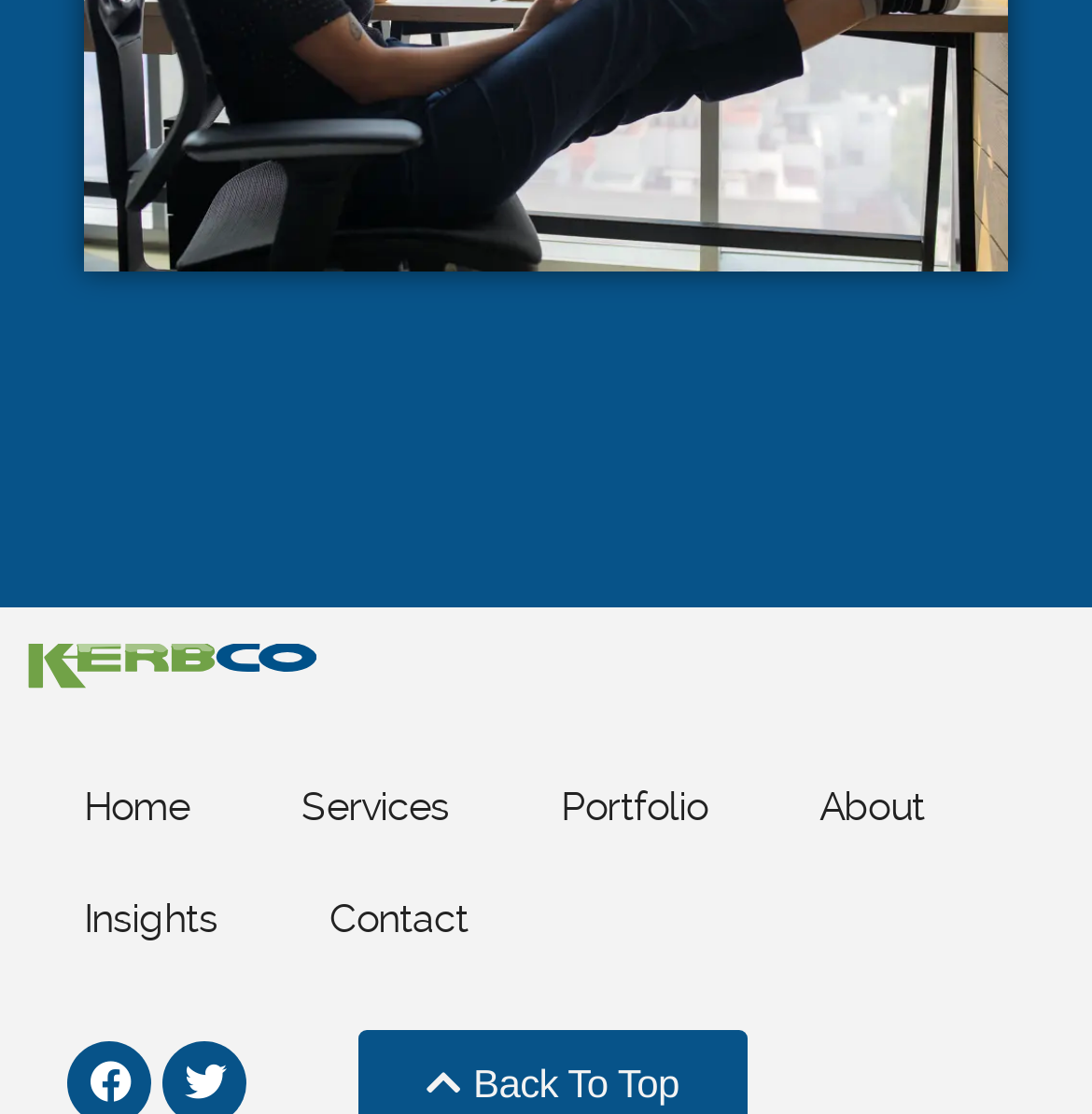Can you specify the bounding box coordinates for the region that should be clicked to fulfill this instruction: "read about us".

[0.699, 0.673, 0.898, 0.773]